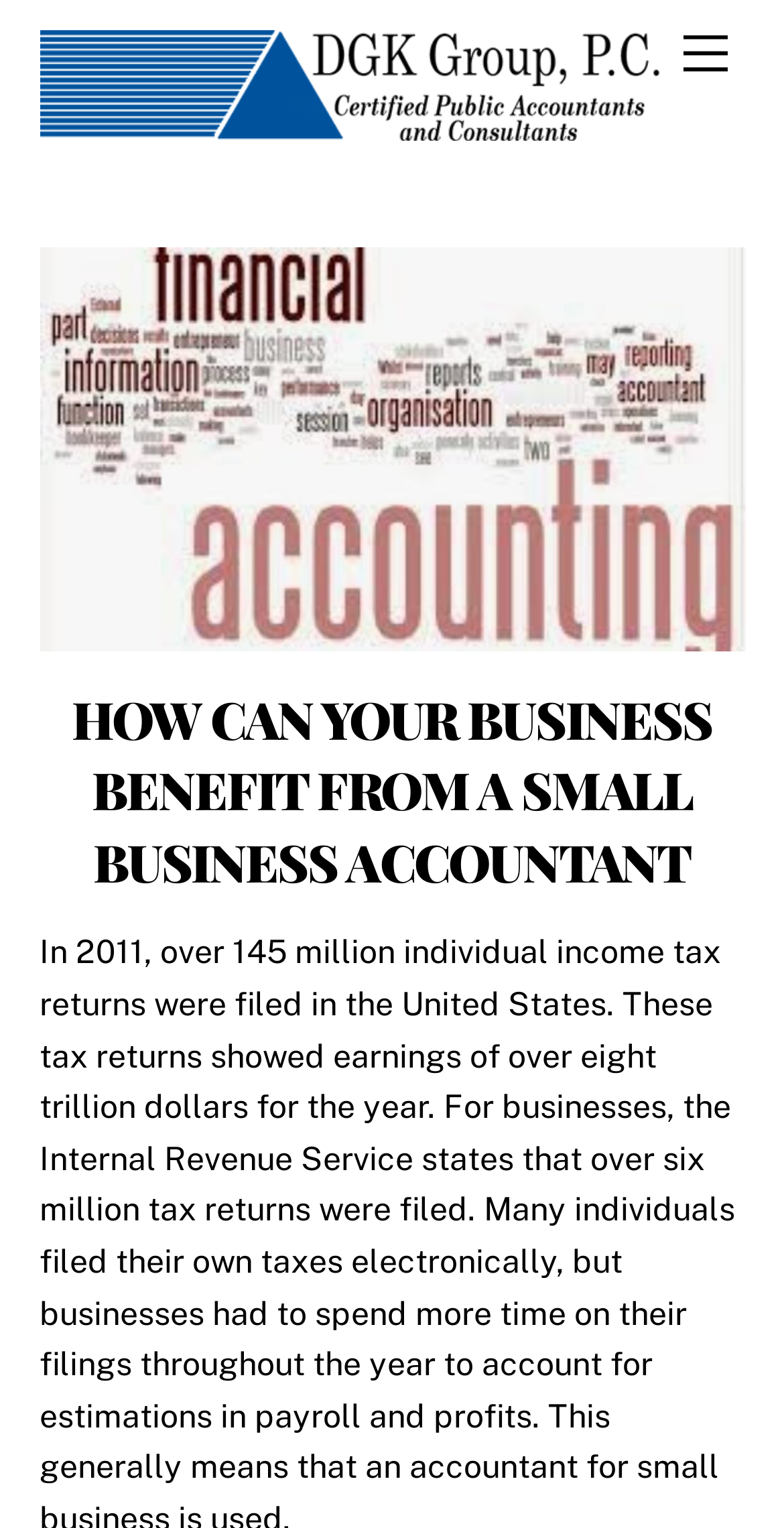Locate the bounding box coordinates of the UI element described by: "title="DGK Group, Inc."". The bounding box coordinates should consist of four float numbers between 0 and 1, i.e., [left, top, right, bottom].

[0.05, 0.054, 0.84, 0.103]